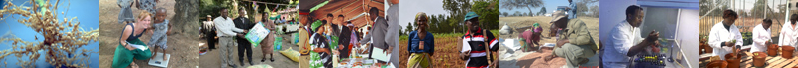Create an exhaustive description of the image.

This banner image showcases a vibrant collage of activities related to nitrogen fixation and agricultural development in Africa. The images depict various initiatives and engagements involving smallholder farmers, scientists, and community members. Highlights include:

1. A close-up of a legume root, illustrating the vital role of nitrogen-fixing plants in sustainable agriculture.
2. Community members engaging in agricultural training, showcasing collaboration and knowledge sharing.
3. Farmers receiving resources and support, emphasizing the project's focus on enhancing agricultural practices.
4. Scenes from workshops or field demonstrations, highlighting hands-on learning and community involvement in improving farming techniques.
5. Laboratory settings where scientists conduct research on soil health and rhizobiology, underlining the project's scientific foundation.

Together, these images reflect the commitment of N2Africa to empower smallholder farmers through education, scientific research, and the promotion of sustainable agricultural practices across the region.